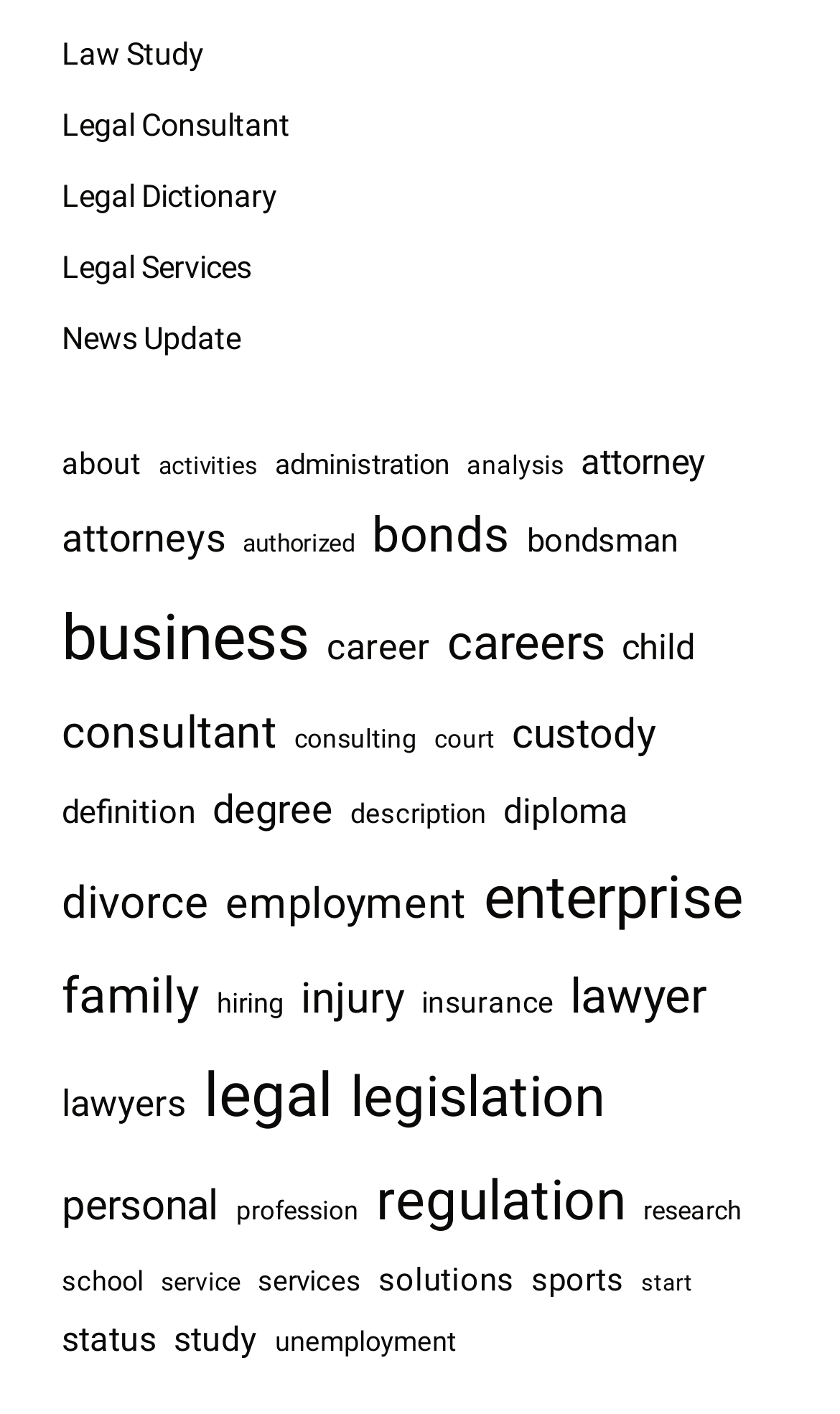Provide the bounding box coordinates of the HTML element this sentence describes: "Legal Services". The bounding box coordinates consist of four float numbers between 0 and 1, i.e., [left, top, right, bottom].

[0.074, 0.177, 0.299, 0.203]